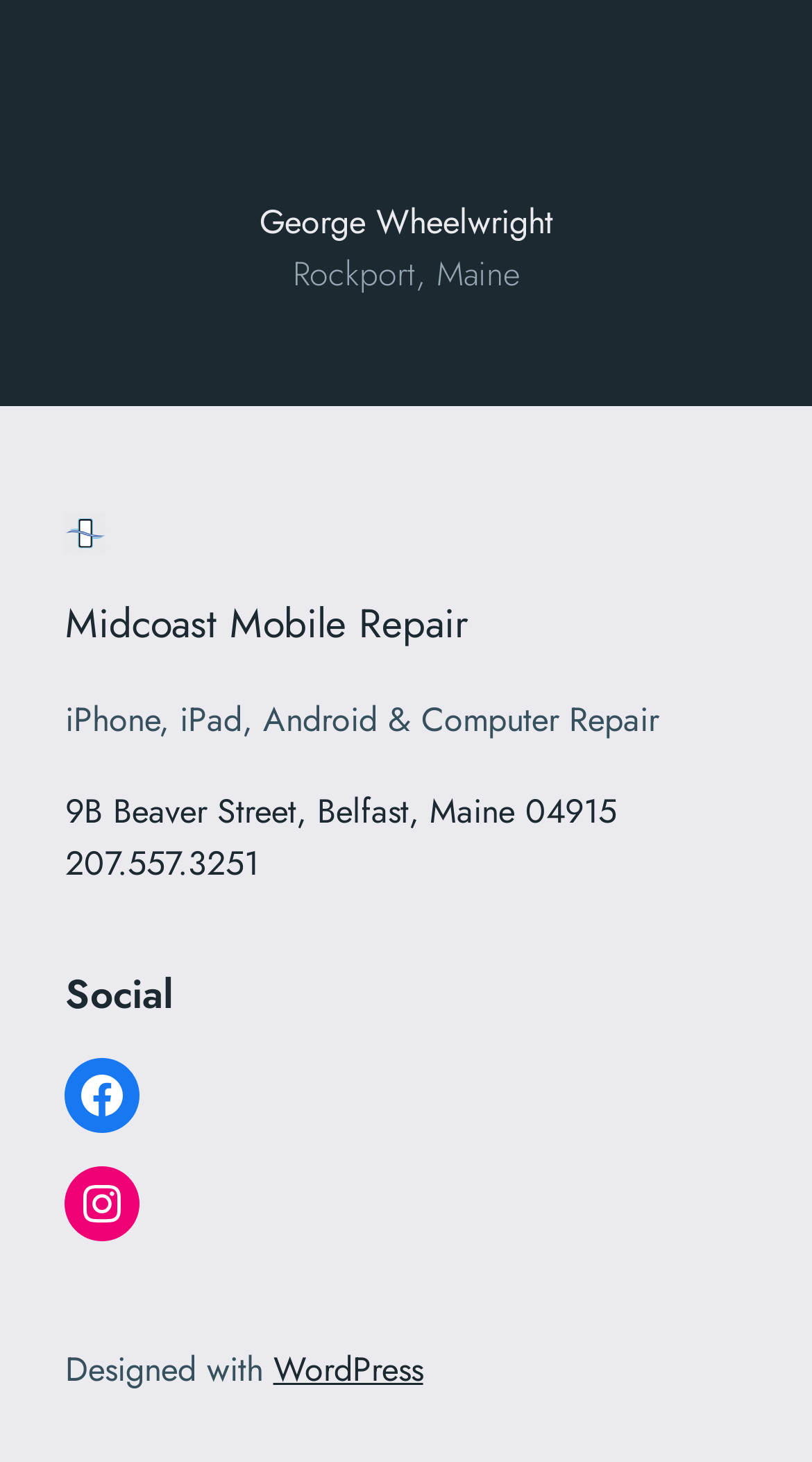Locate the bounding box coordinates of the UI element described by: "Midcoast Mobile Repair". The bounding box coordinates should consist of four float numbers between 0 and 1, i.e., [left, top, right, bottom].

[0.08, 0.406, 0.577, 0.446]